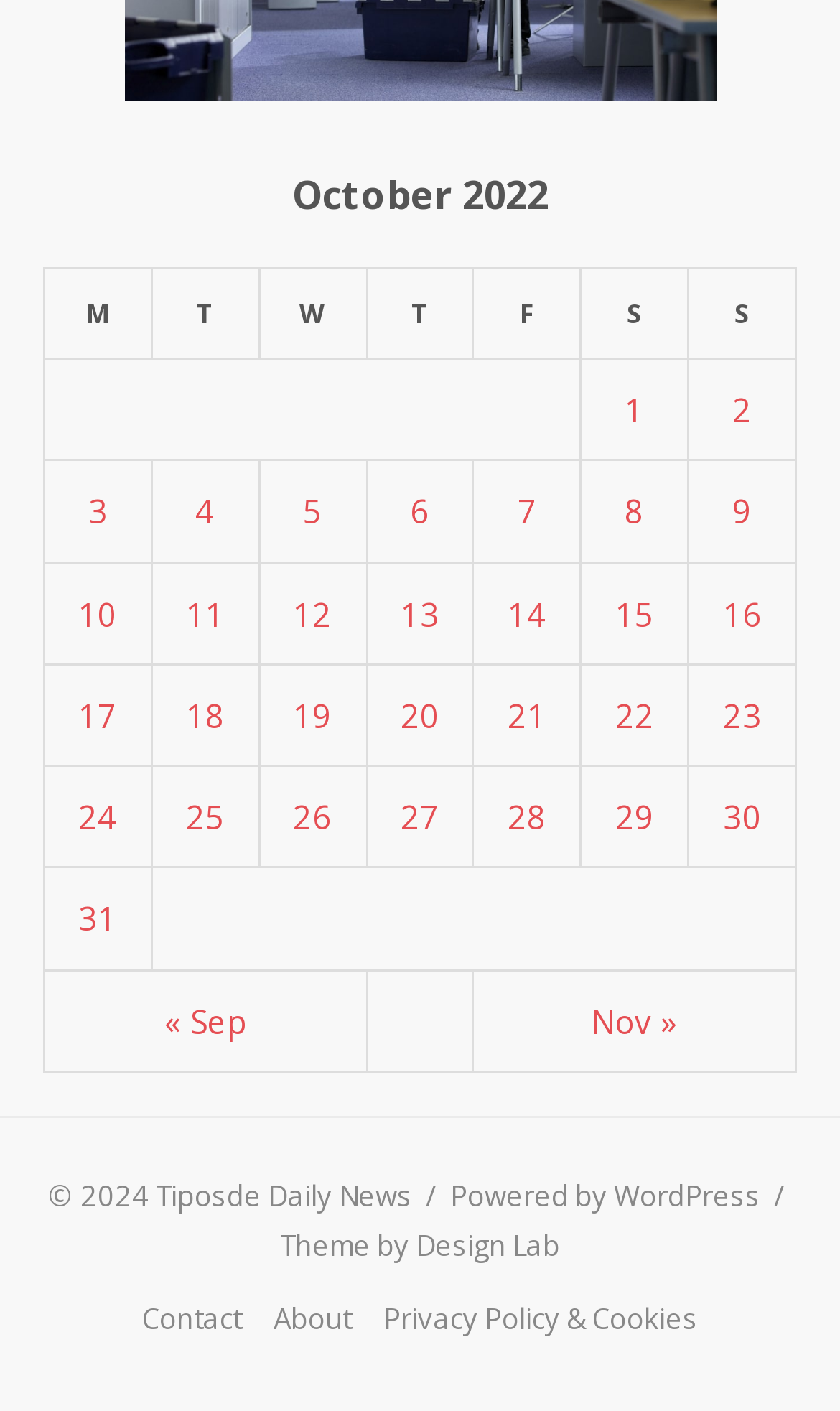Respond with a single word or phrase for the following question: 
What is the purpose of the links in the table?

Posts published on each day